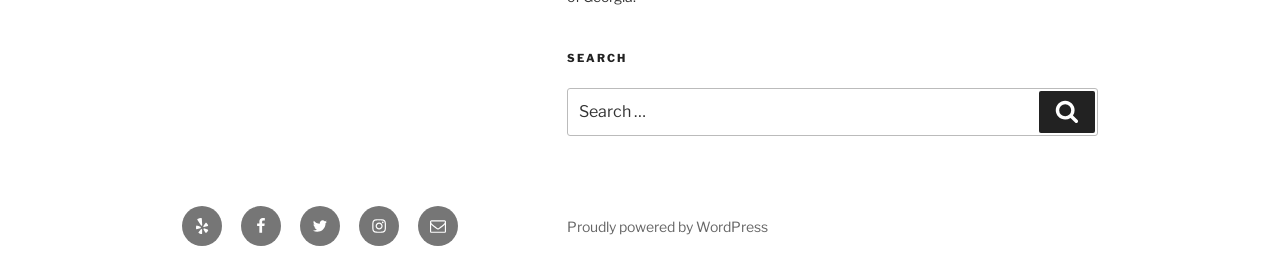Return the bounding box coordinates of the UI element that corresponds to this description: "Email". The coordinates must be given as four float numbers in the range of 0 and 1, [left, top, right, bottom].

[0.327, 0.751, 0.358, 0.896]